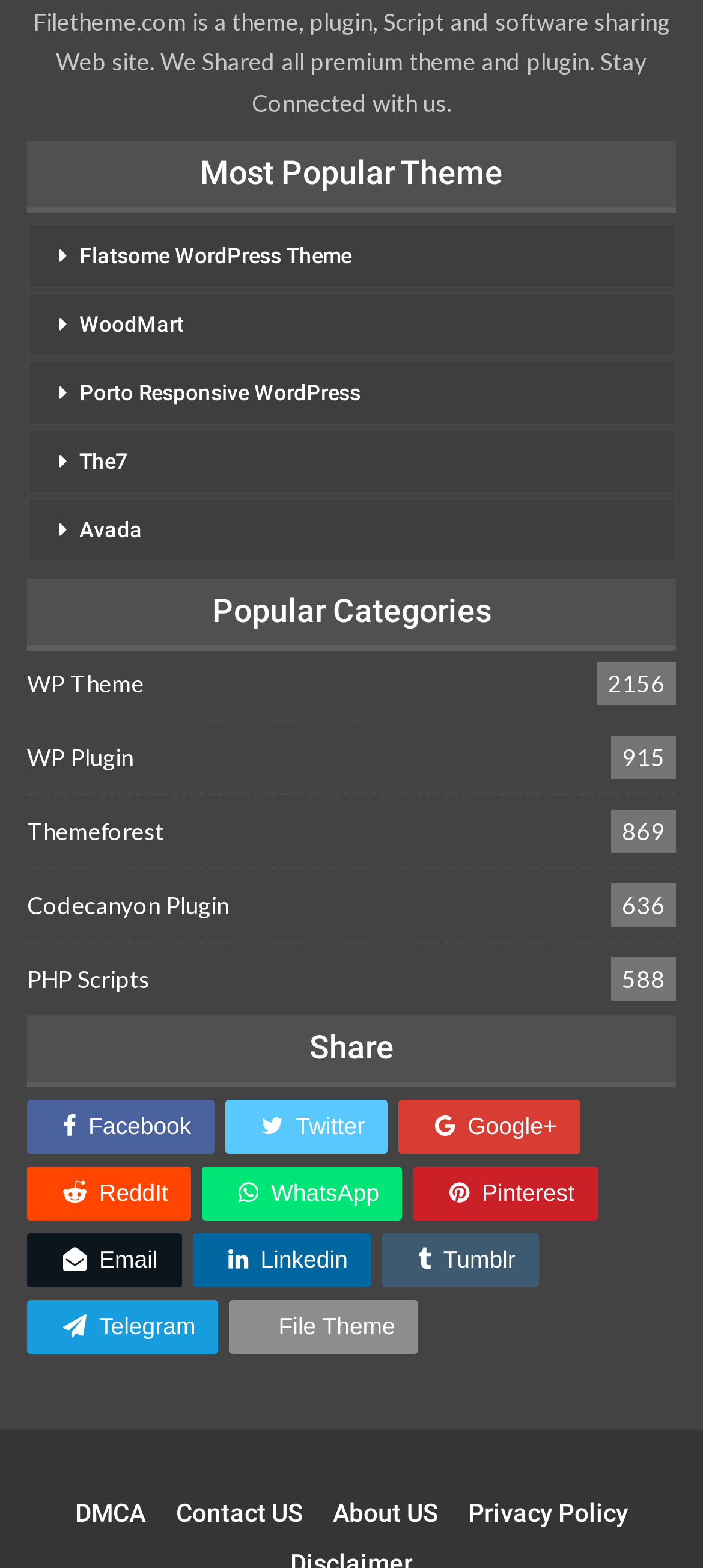Please identify the bounding box coordinates of the element's region that I should click in order to complete the following instruction: "View Porto Responsive WordPress theme". The bounding box coordinates consist of four float numbers between 0 and 1, i.e., [left, top, right, bottom].

[0.038, 0.23, 0.962, 0.272]